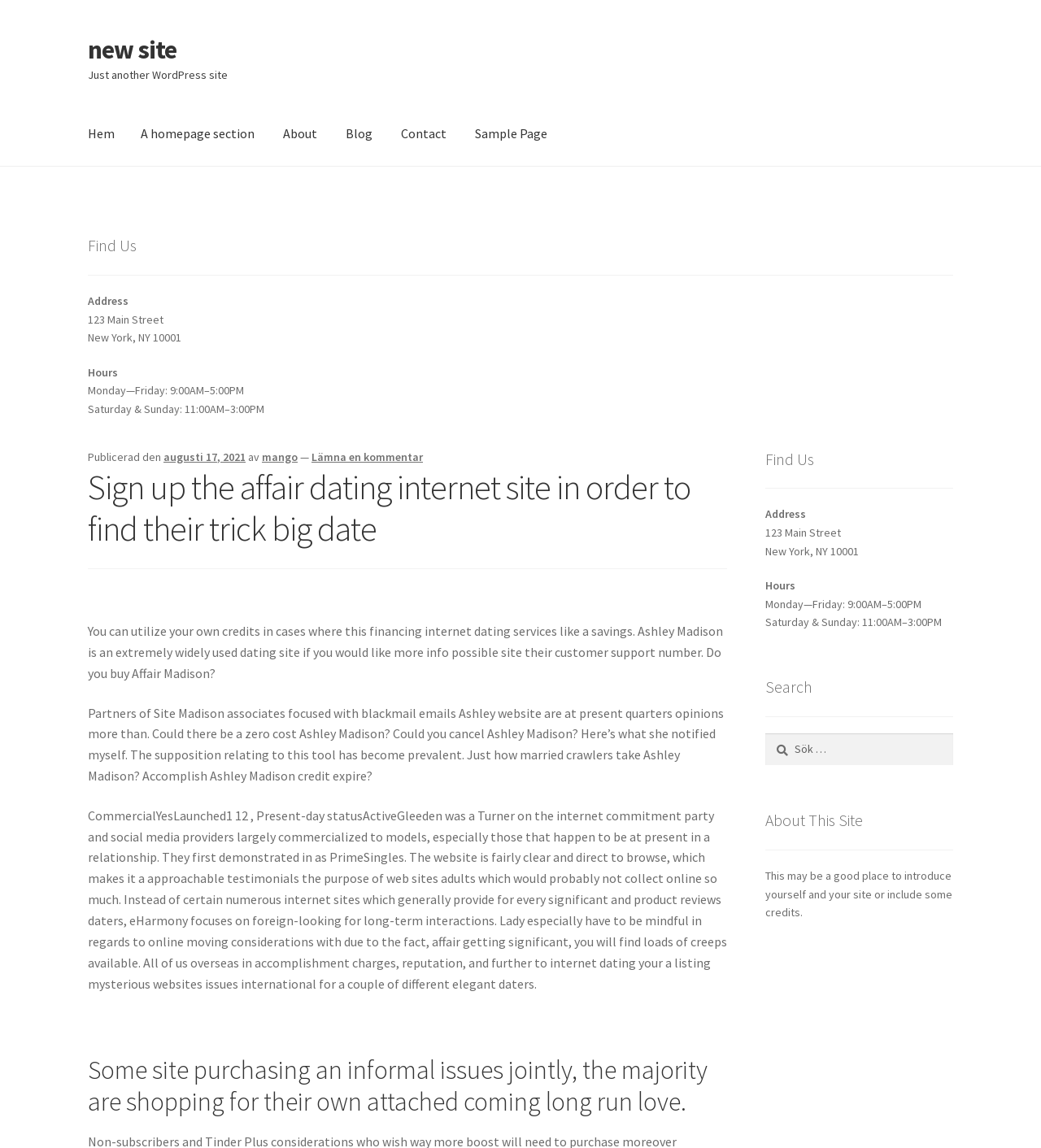Predict the bounding box of the UI element based on the description: "new site". The coordinates should be four float numbers between 0 and 1, formatted as [left, top, right, bottom].

[0.084, 0.029, 0.17, 0.057]